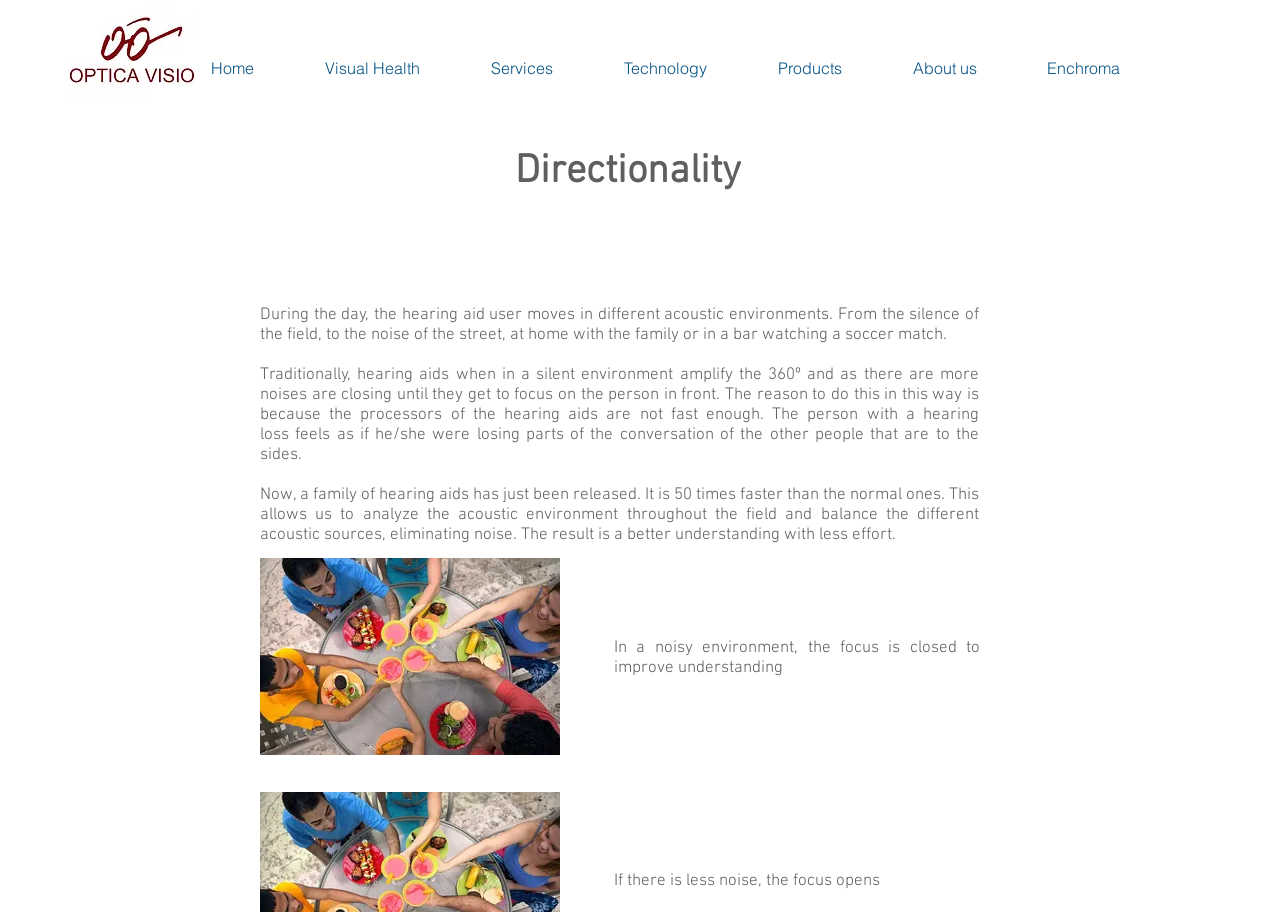Identify the bounding box coordinates for the UI element described by the following text: "Services". Provide the coordinates as four float numbers between 0 and 1, in the format [left, top, right, bottom].

[0.336, 0.042, 0.44, 0.107]